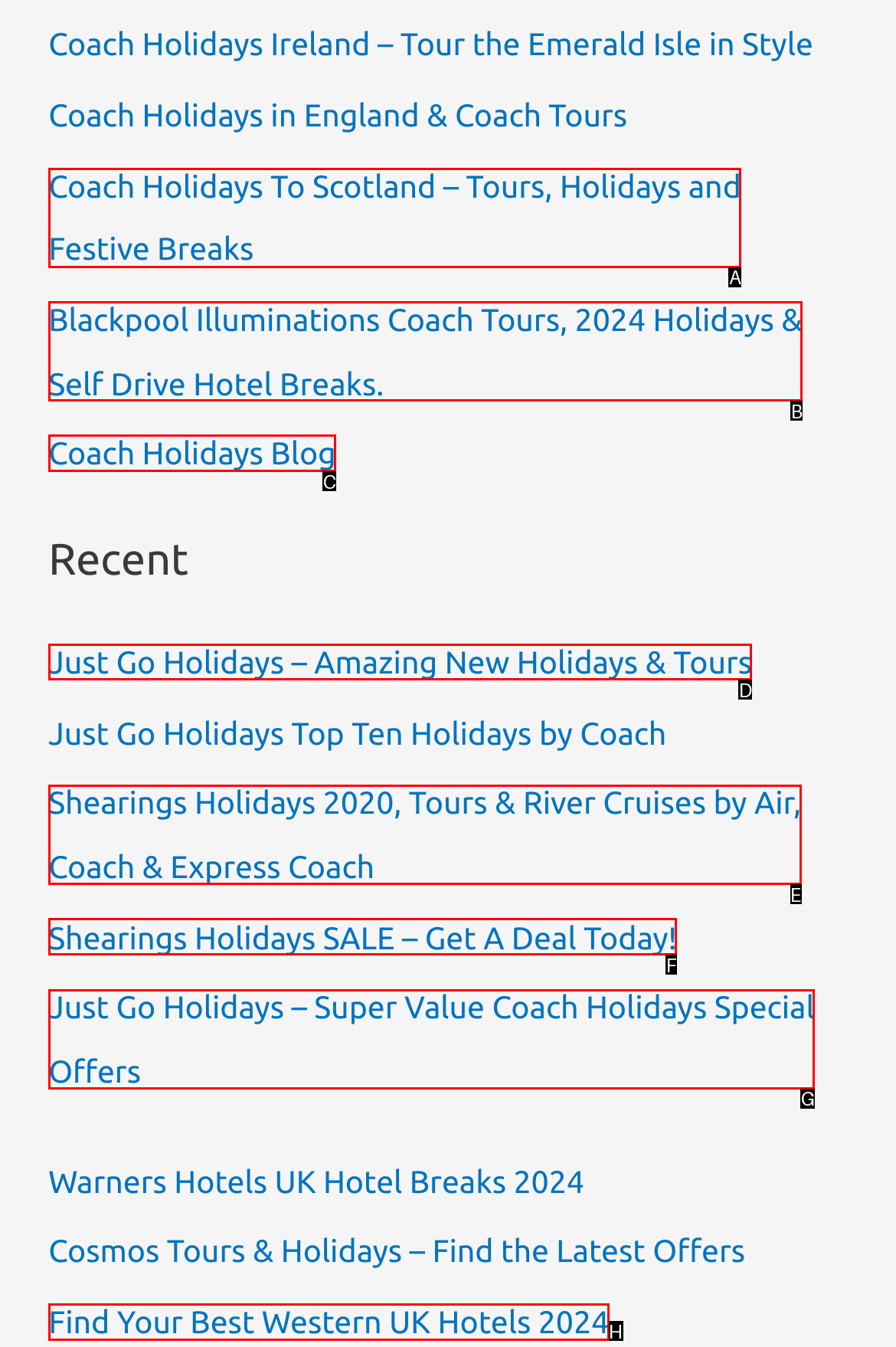For the task: View Just Go Holidays – Amazing New Holidays & Tours, identify the HTML element to click.
Provide the letter corresponding to the right choice from the given options.

D